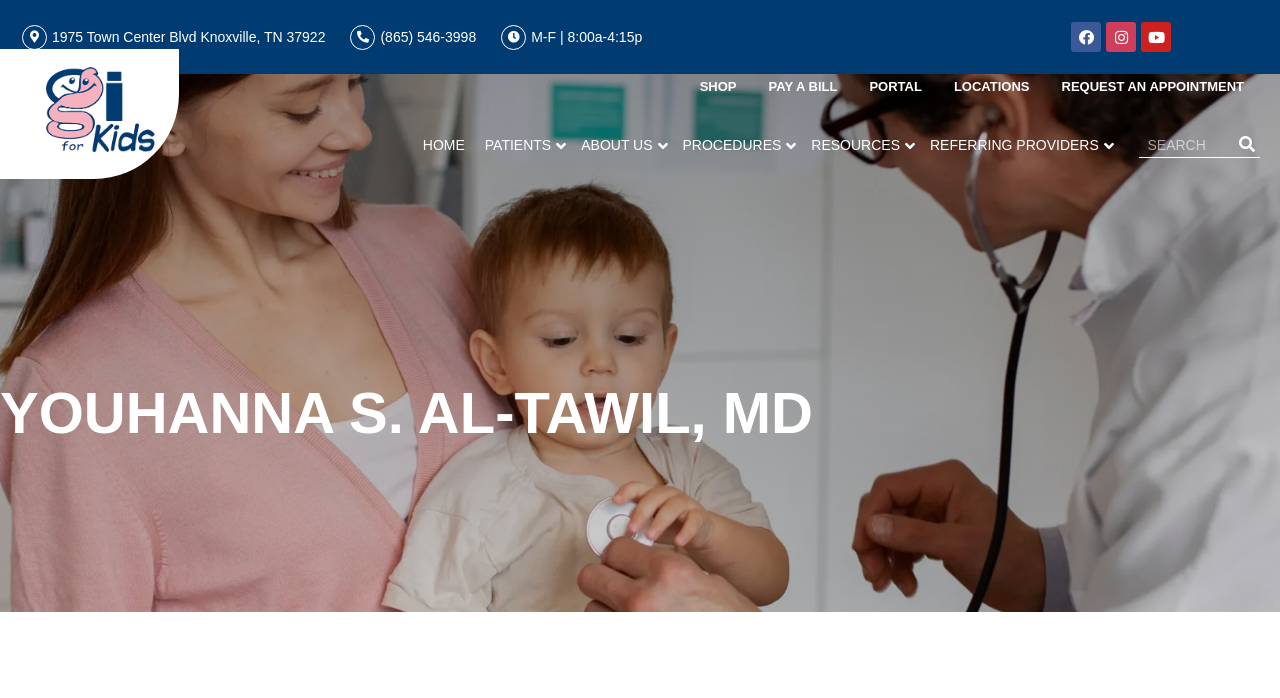Determine the bounding box coordinates of the element that should be clicked to execute the following command: "Click the Facebook link".

[0.837, 0.032, 0.86, 0.074]